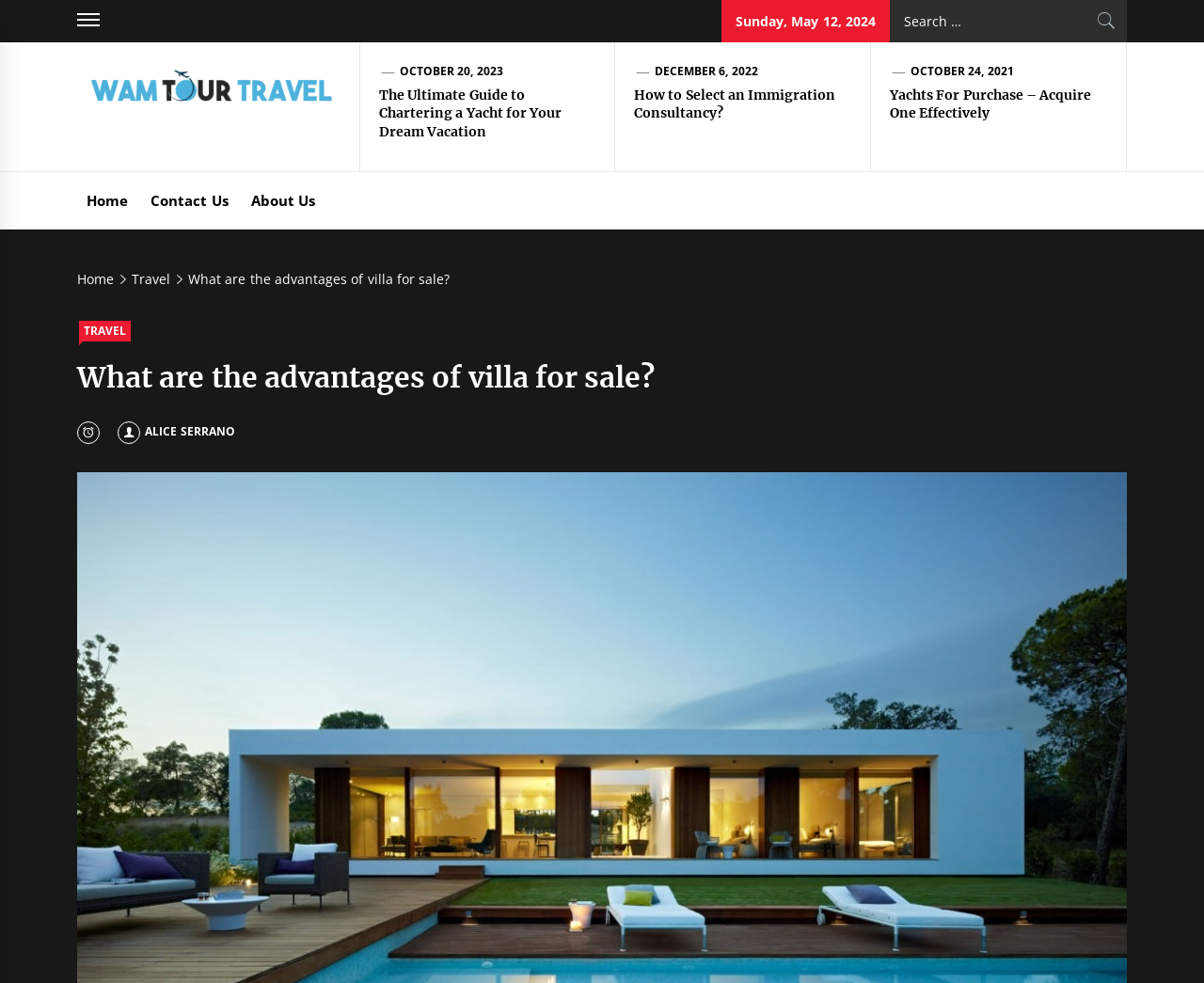Select the bounding box coordinates of the element I need to click to carry out the following instruction: "Contact Us".

[0.117, 0.175, 0.197, 0.233]